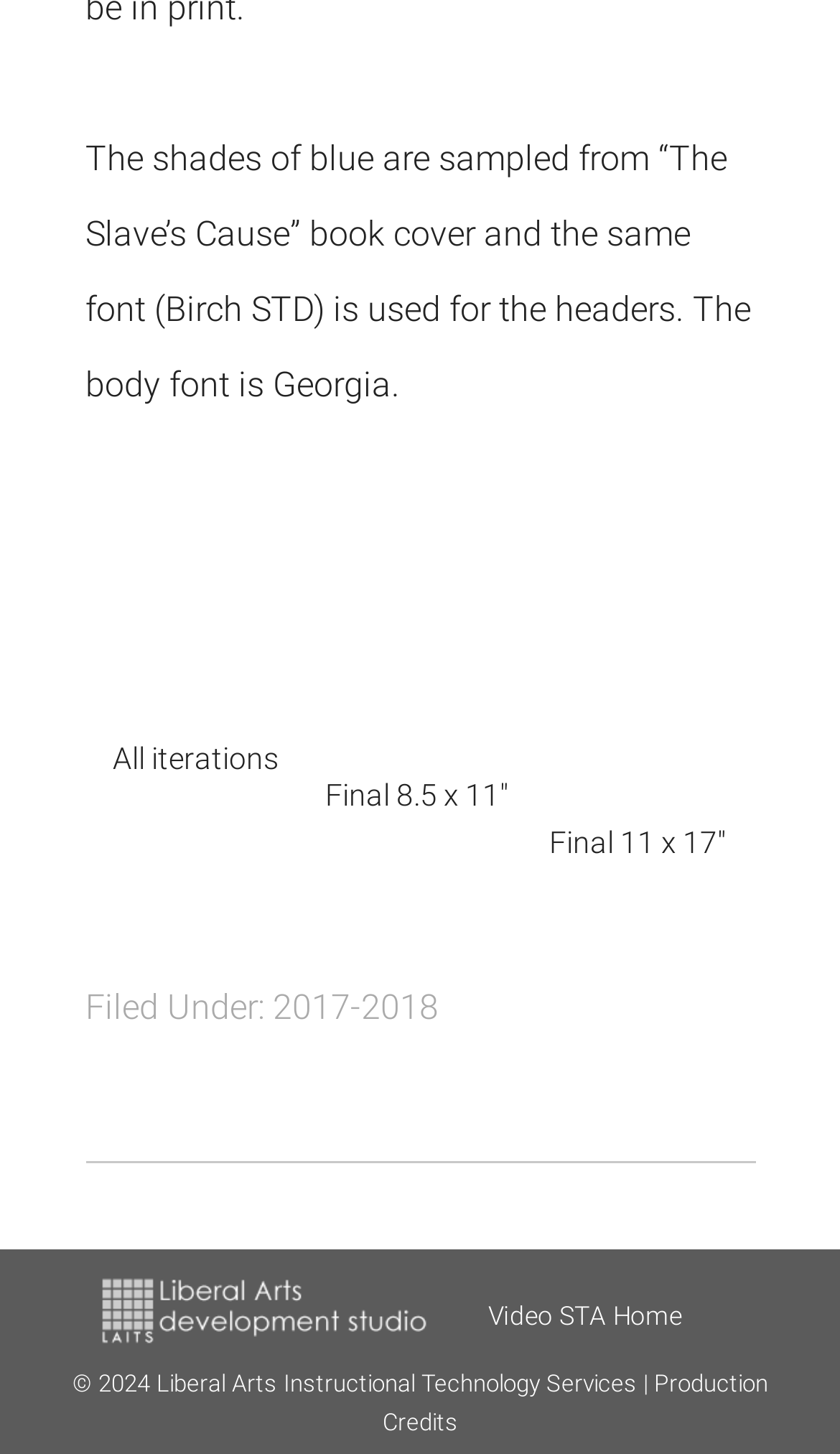Locate the bounding box of the UI element described by: "Production Credits" in the given webpage screenshot.

[0.455, 0.942, 0.914, 0.988]